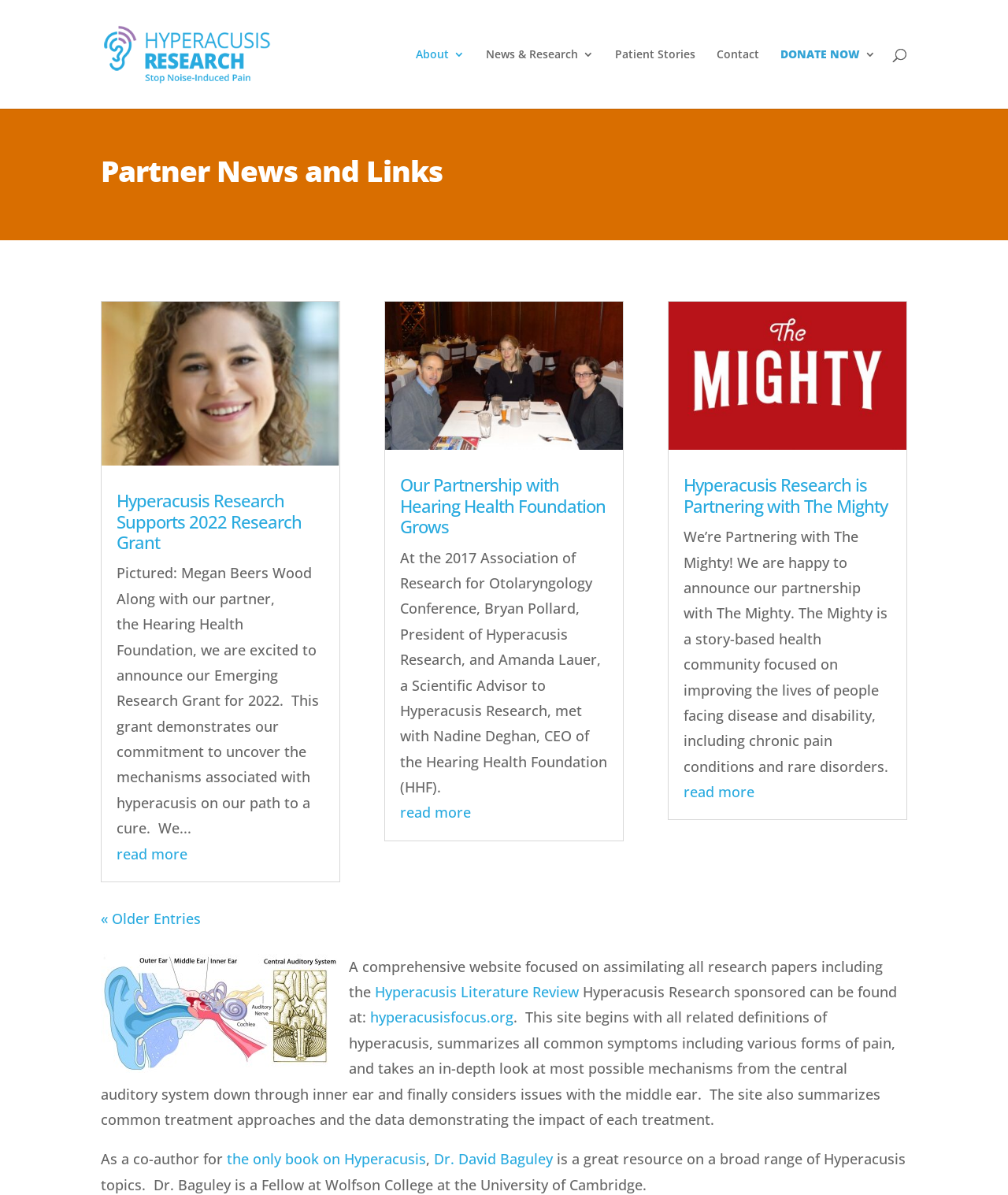Given the description "read more", determine the bounding box of the corresponding UI element.

[0.116, 0.706, 0.186, 0.722]